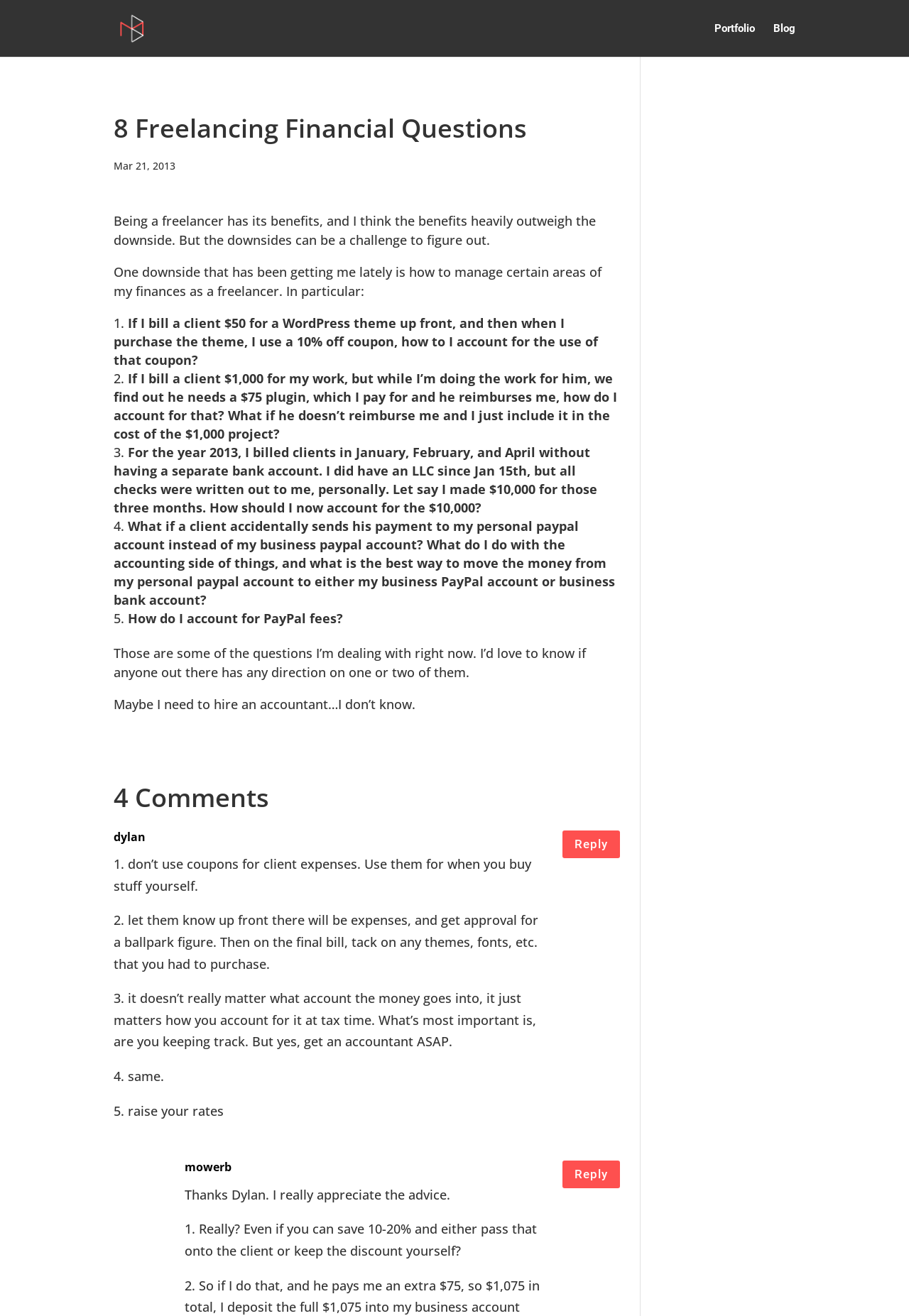Use a single word or phrase to answer the question:
What is the author's concern about PayPal fees?

Accounting